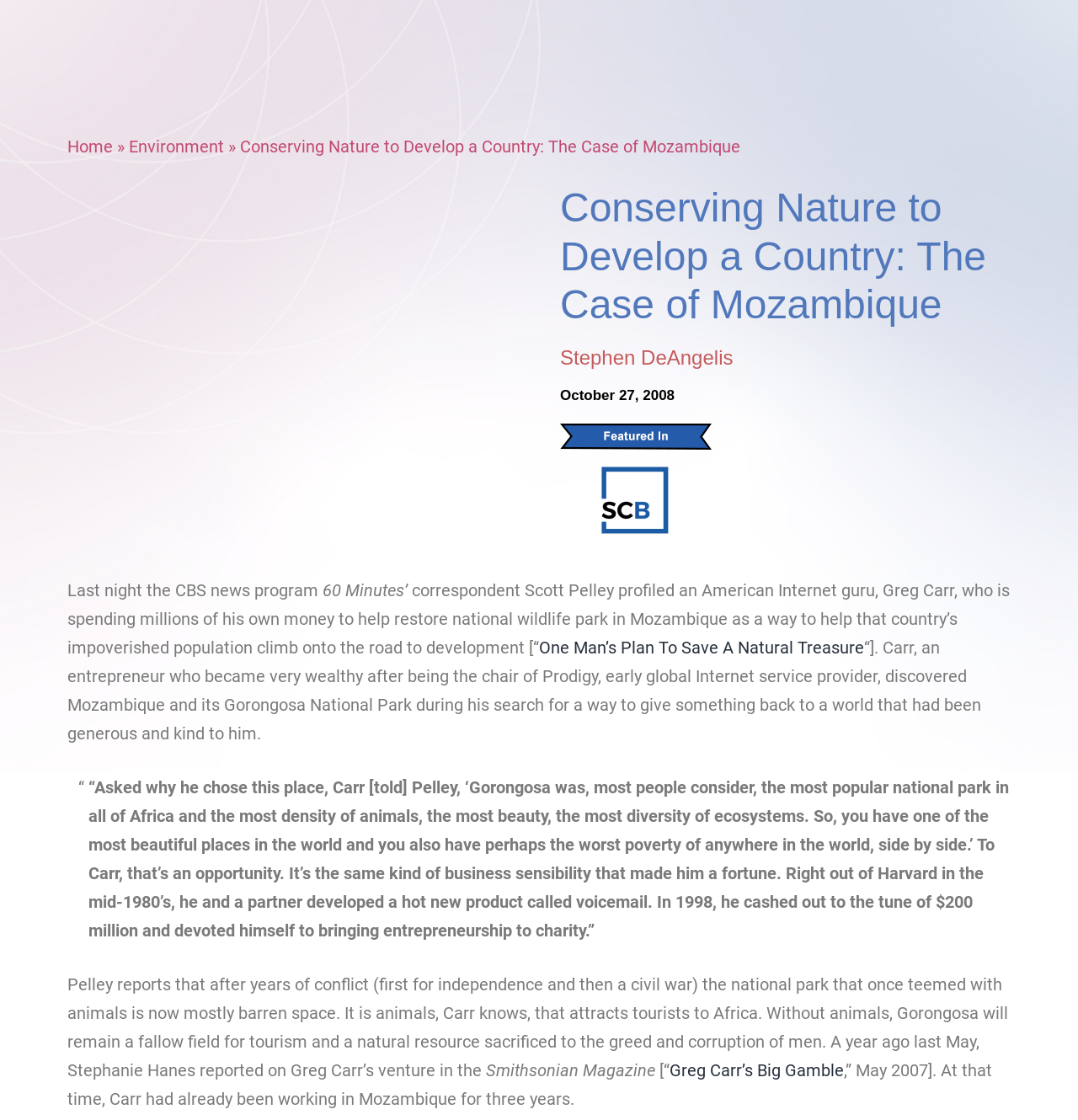Identify the bounding box coordinates for the element you need to click to achieve the following task: "Click the 'Home' link". Provide the bounding box coordinates as four float numbers between 0 and 1, in the form [left, top, right, bottom].

[0.062, 0.122, 0.105, 0.14]